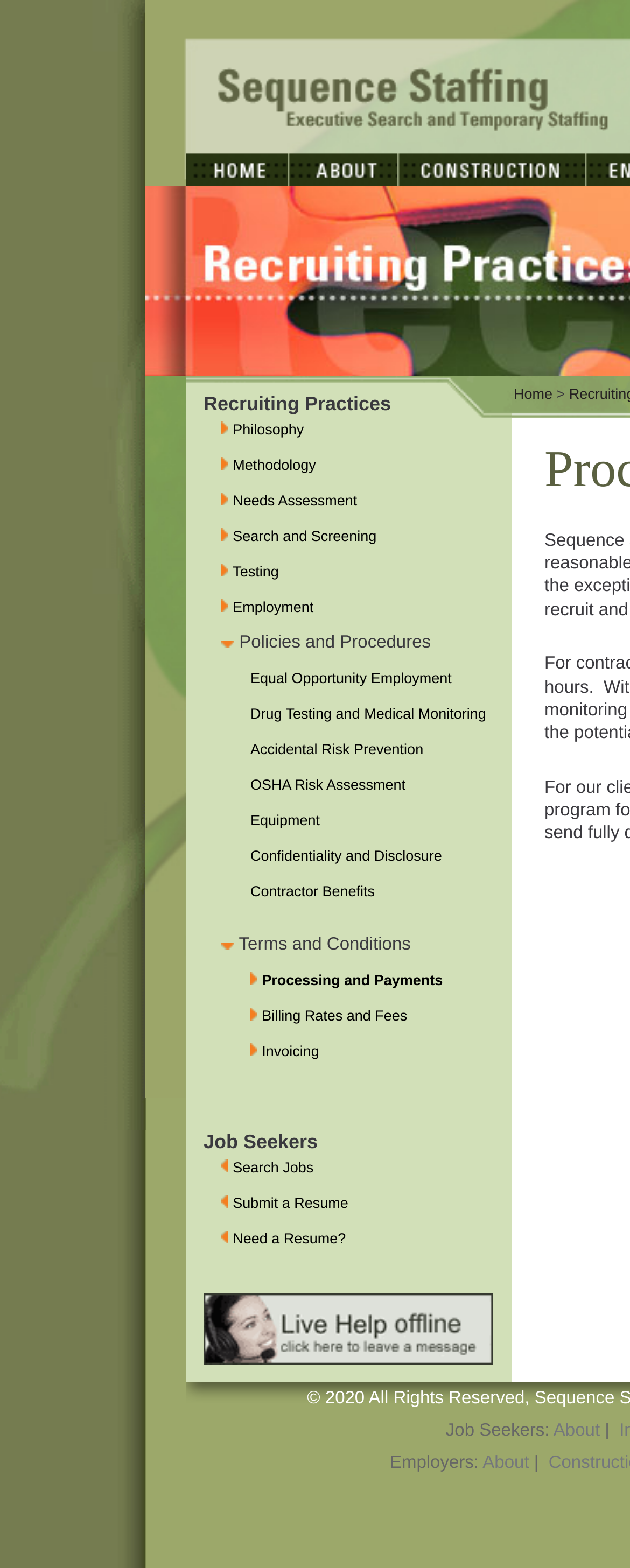Locate the bounding box coordinates of the area where you should click to accomplish the instruction: "Search for Jobs".

[0.369, 0.739, 0.498, 0.75]